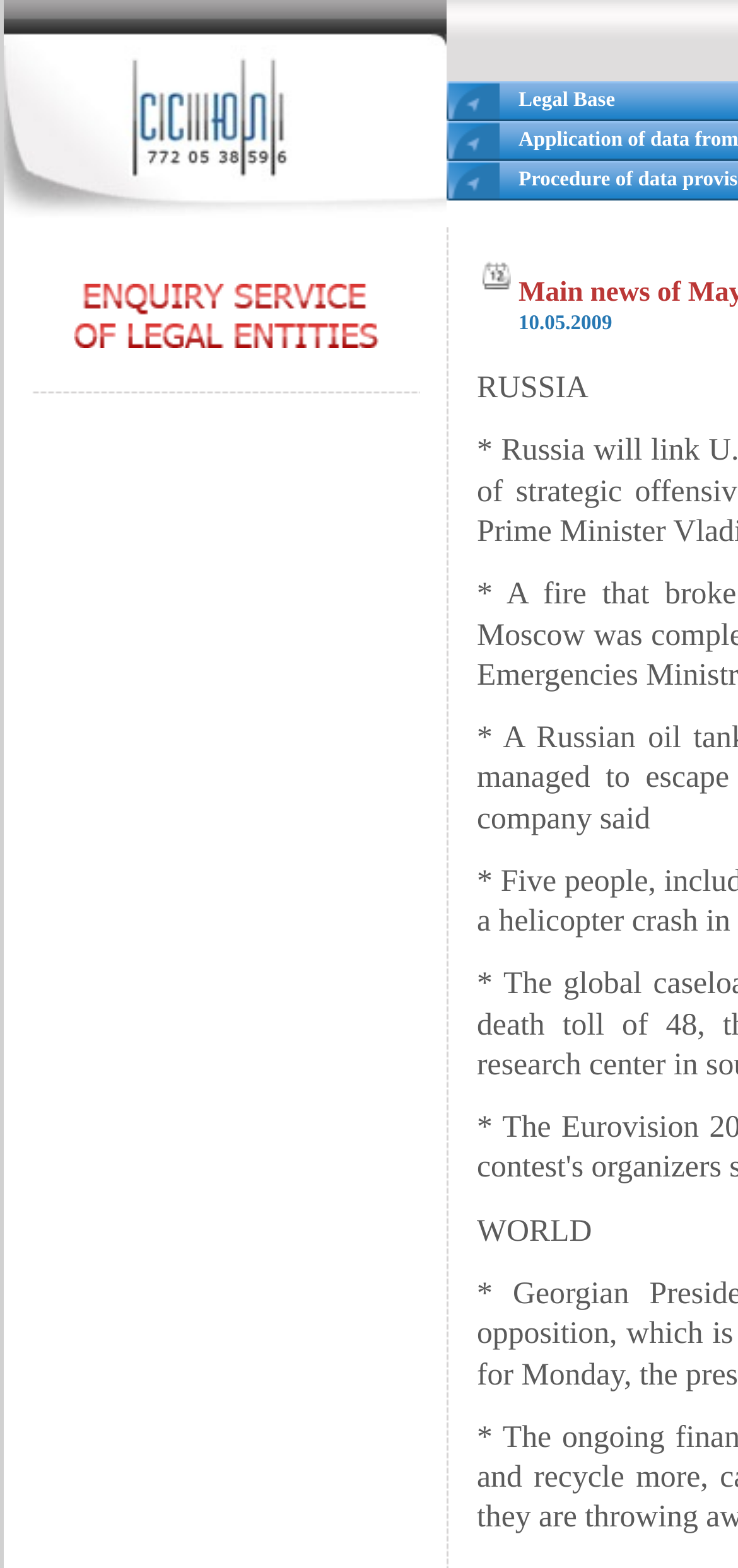Find the bounding box coordinates for the element described here: "alt="Enquiry Service of Legal Entities"".

[0.005, 0.128, 0.605, 0.142]